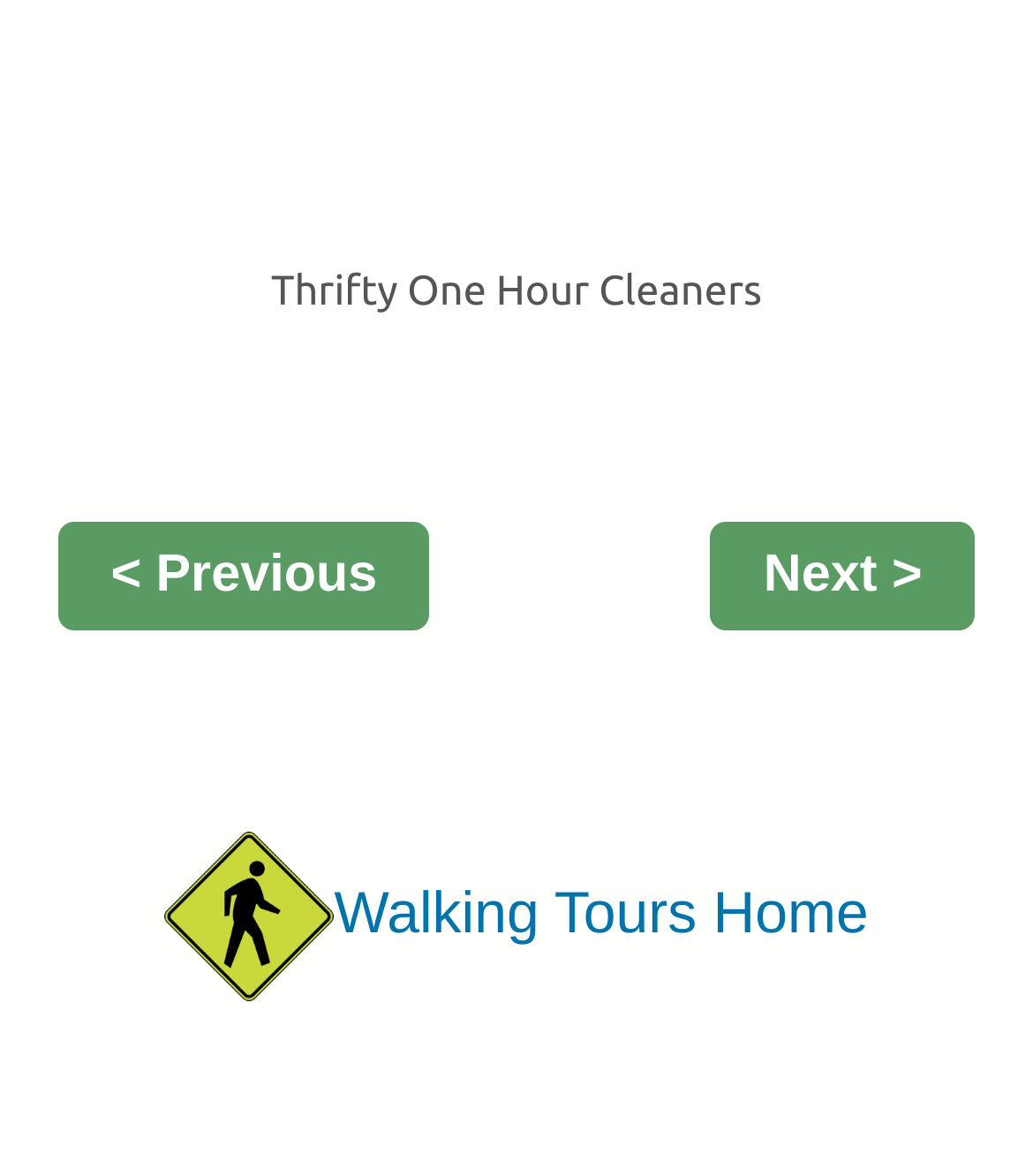Using the webpage screenshot, find the UI element described by Next >. Provide the bounding box coordinates in the format (top-left x, top-left y, bottom-right x, bottom-right y), ensuring all values are floating point numbers between 0 and 1.

[0.739, 0.465, 0.893, 0.514]